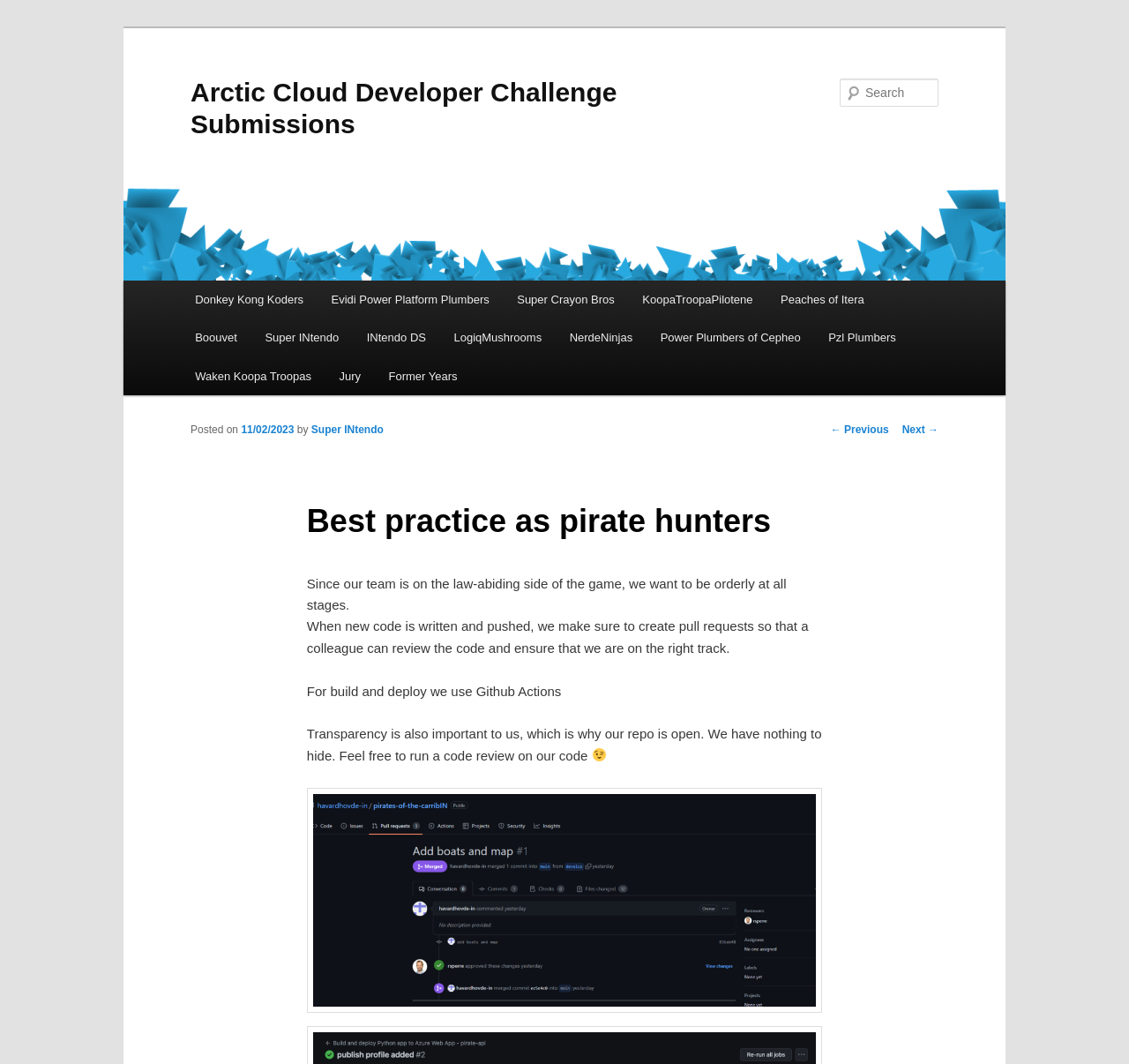Find the bounding box coordinates of the element you need to click on to perform this action: 'Check the previous post'. The coordinates should be represented by four float values between 0 and 1, in the format [left, top, right, bottom].

[0.736, 0.398, 0.787, 0.41]